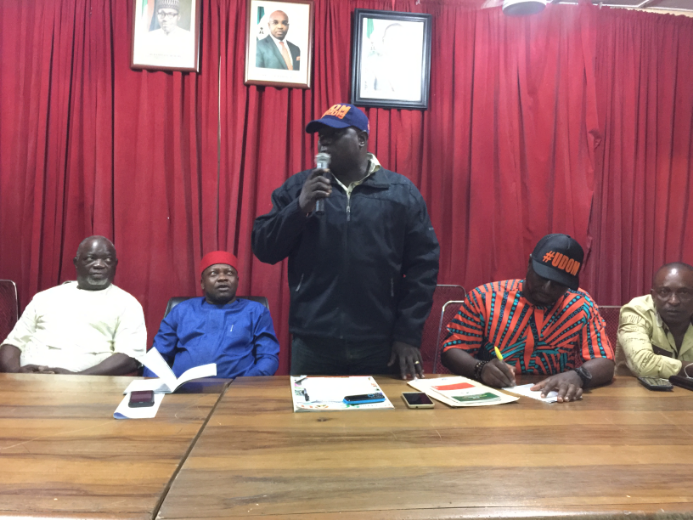What is on the backdrop?
Answer briefly with a single word or phrase based on the image.

Framed portraits and red curtains